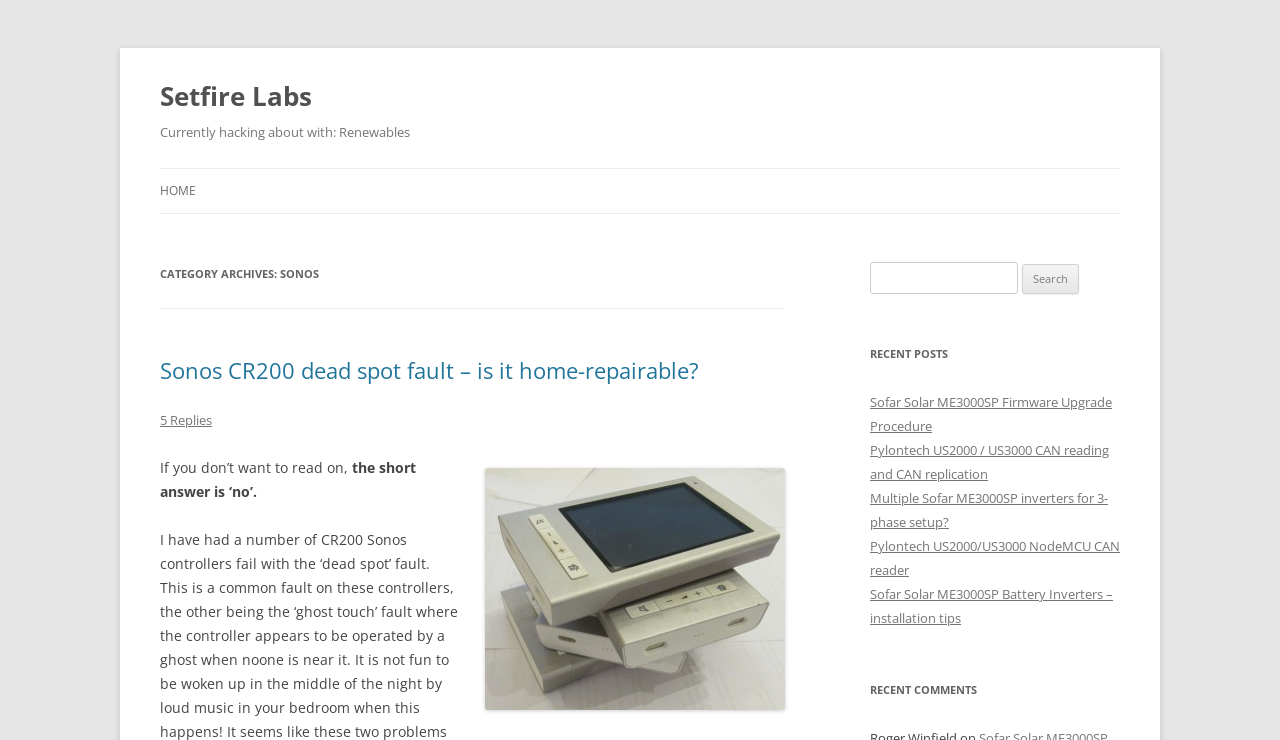Please specify the bounding box coordinates of the clickable region necessary for completing the following instruction: "Visit the website". The coordinates must consist of four float numbers between 0 and 1, i.e., [left, top, right, bottom].

None